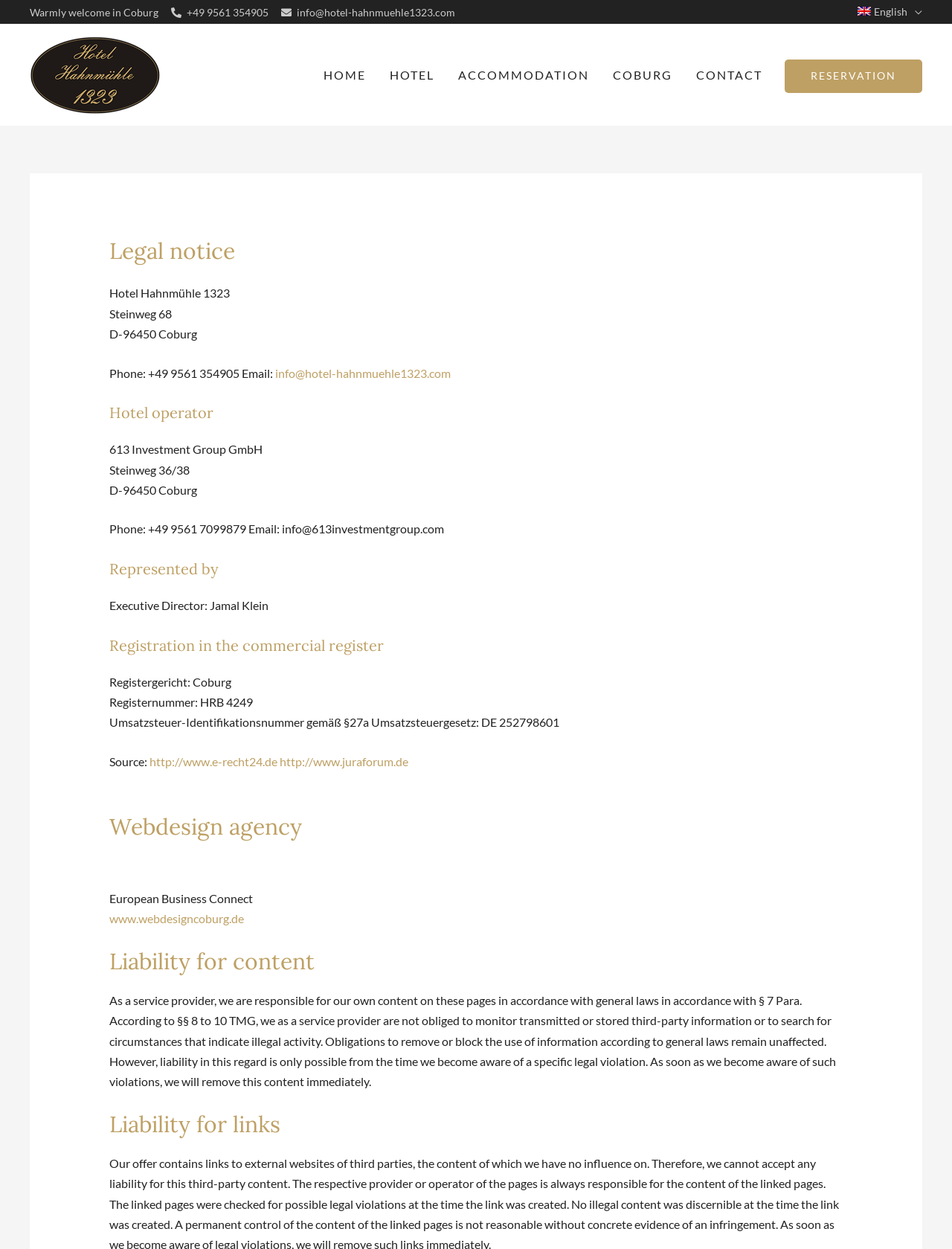Specify the bounding box coordinates of the area to click in order to execute this command: 'Click the 'English' link'. The coordinates should consist of four float numbers ranging from 0 to 1, and should be formatted as [left, top, right, bottom].

[0.89, 0.001, 0.969, 0.019]